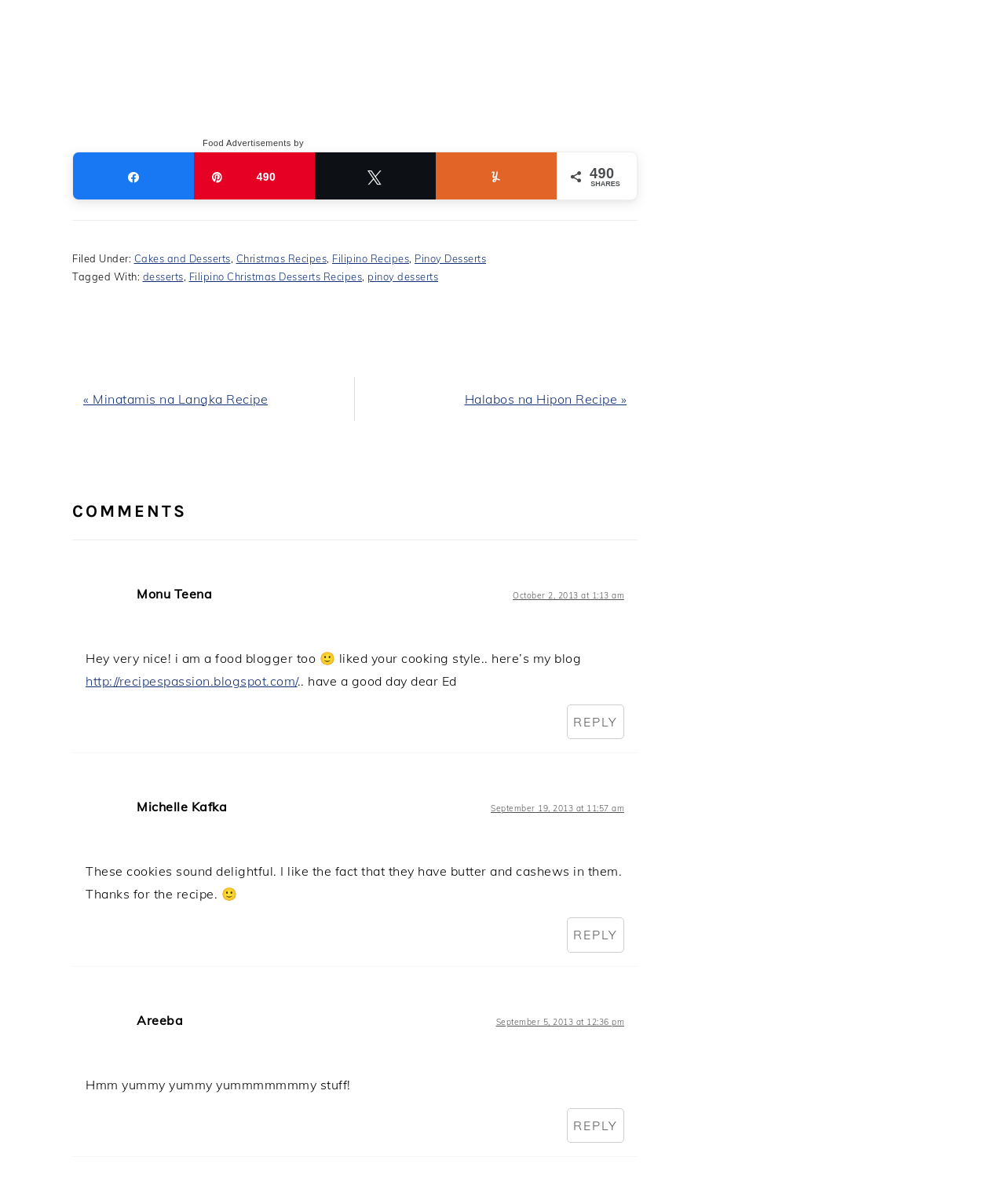From the webpage screenshot, predict the bounding box coordinates (top-left x, top-left y, bottom-right x, bottom-right y) for the UI element described here: http://recipespassion.blogspot.com/

[0.085, 0.559, 0.296, 0.572]